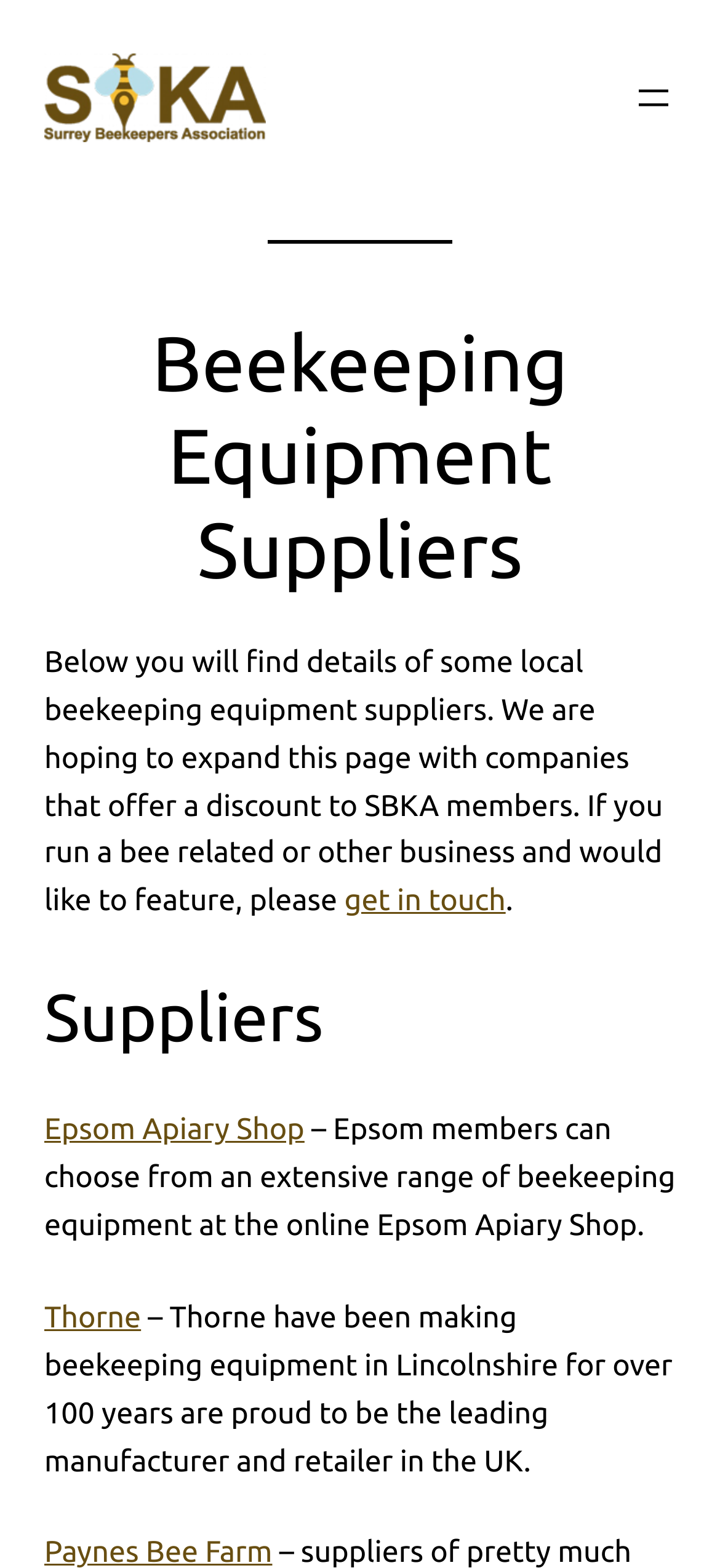What is the name of the first supplier listed?
Using the image as a reference, answer with just one word or a short phrase.

Epsom Apiary Shop